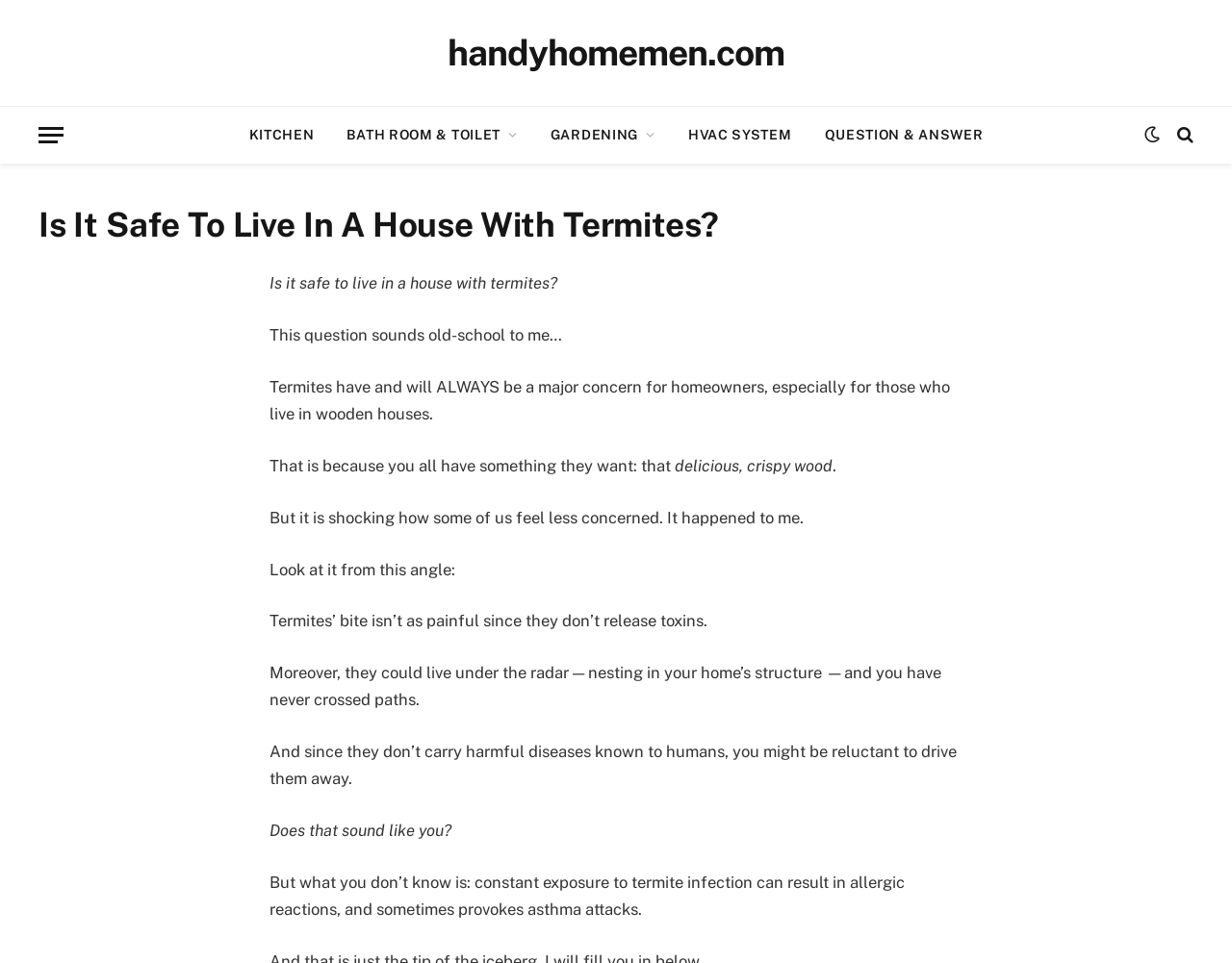Describe all the key features and sections of the webpage thoroughly.

This webpage is about the safety of living in a house with termites. At the top left corner, there is a link to the website's homepage, "handyhomemen.com", and a button labeled "Menu" next to it. Below these elements, there are five links to different categories: "KITCHEN", "BATH ROOM & TOILET", "GARDENING", "HVAC SYSTEM", and "QUESTION & ANSWER", which are aligned horizontally.

On the top right corner, there are three social media links, represented by icons. Below these icons, there is a heading that reads "Is It Safe To Live In A House With Termites?".

The main content of the webpage is a series of paragraphs that discuss the risks of living in a house with termites. The text starts by asking if it is safe to live in a house with termites and then explains why termites are a major concern for homeowners, especially those who live in wooden houses. The text also mentions that some people may feel less concerned about termites, but it highlights the potential health risks associated with termite infestations, such as allergic reactions and asthma attacks.

There are nine paragraphs of text in total, each discussing a different aspect of the risks of living in a house with termites. The text is arranged in a single column, with each paragraph below the previous one.